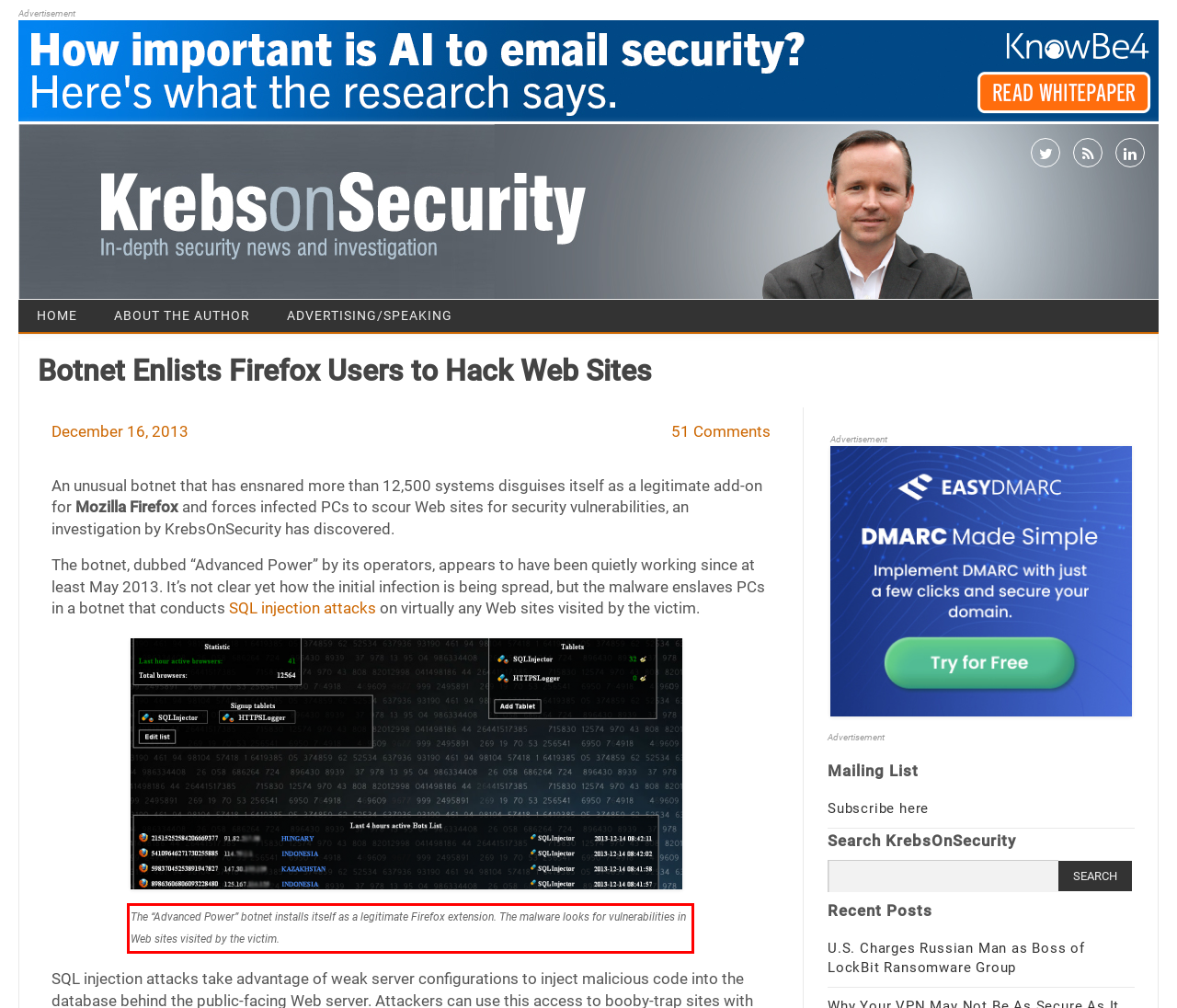Identify the red bounding box in the webpage screenshot and perform OCR to generate the text content enclosed.

The “Advanced Power” botnet installs itself as a legitimate Firefox extension. The malware looks for vulnerabilities in Web sites visited by the victim.